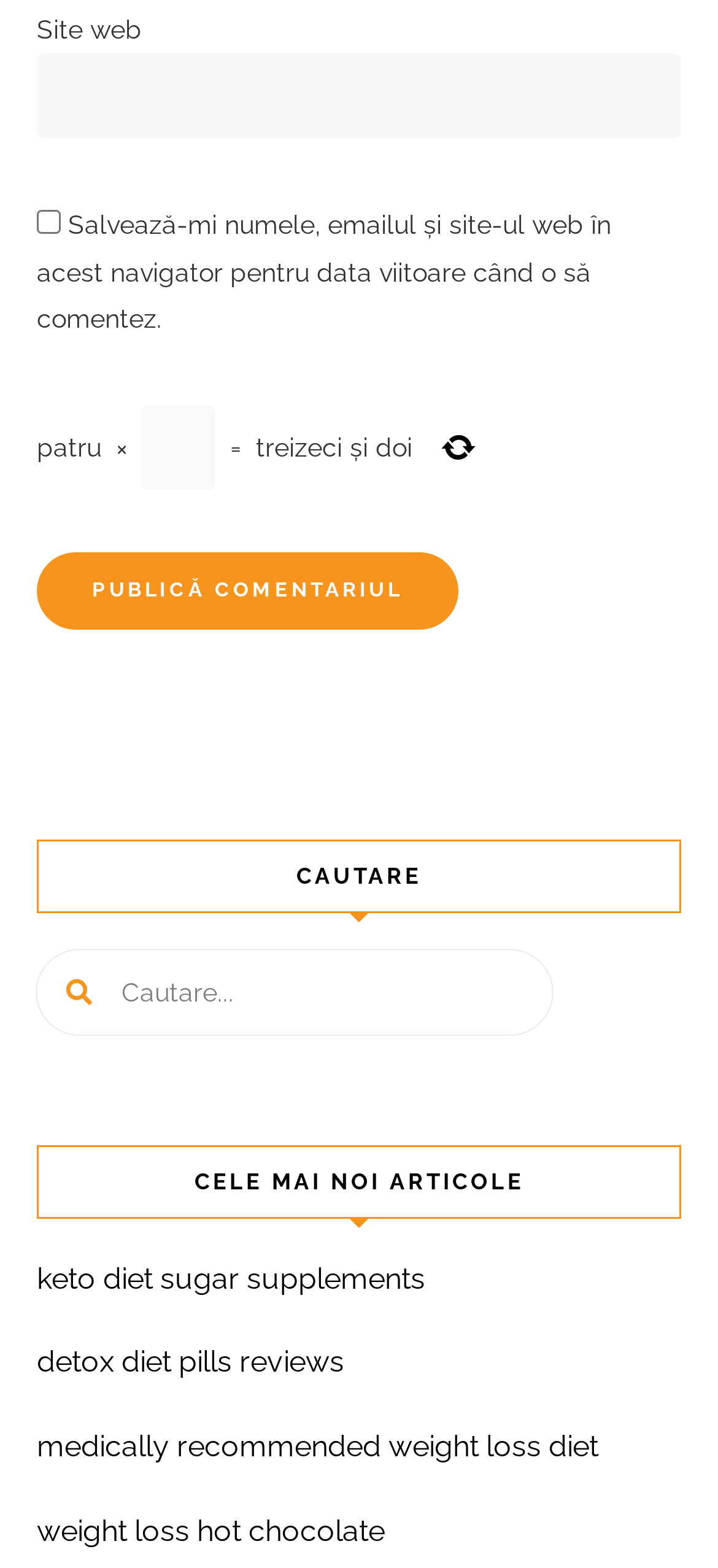Determine the bounding box coordinates of the clickable element to complete this instruction: "View all contributors". Provide the coordinates in the format of four float numbers between 0 and 1, [left, top, right, bottom].

None